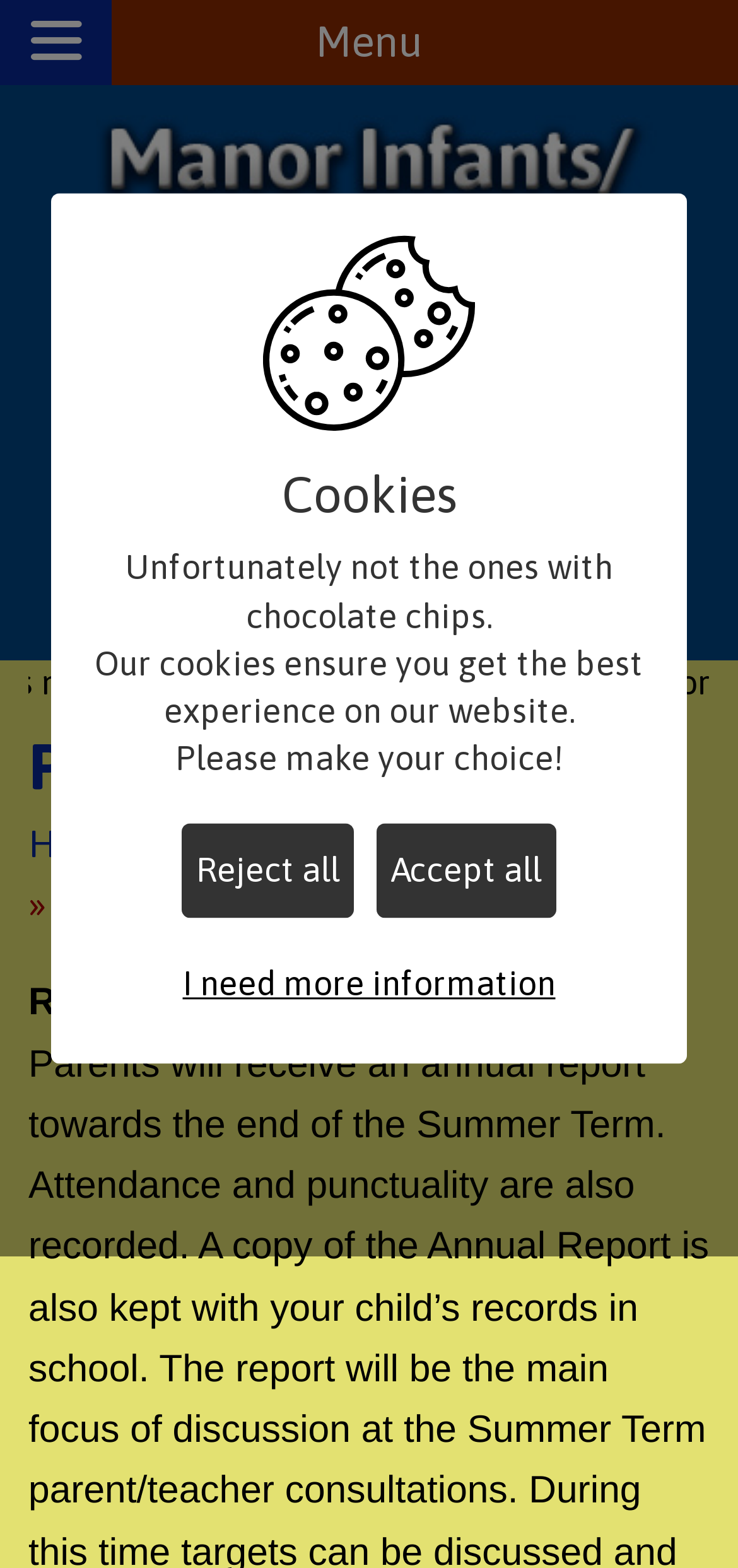Based on the image, please elaborate on the answer to the following question:
How many links are there under the 'Home' category?

By counting the links under the 'Home' category, I found that there are 7 links, including 'Welcome', 'Online Prospectus', 'Meet the Governors', 'Vision and Values', 'Who's Who', 'Home/School Agreement', and 'Accessibility Plan'.